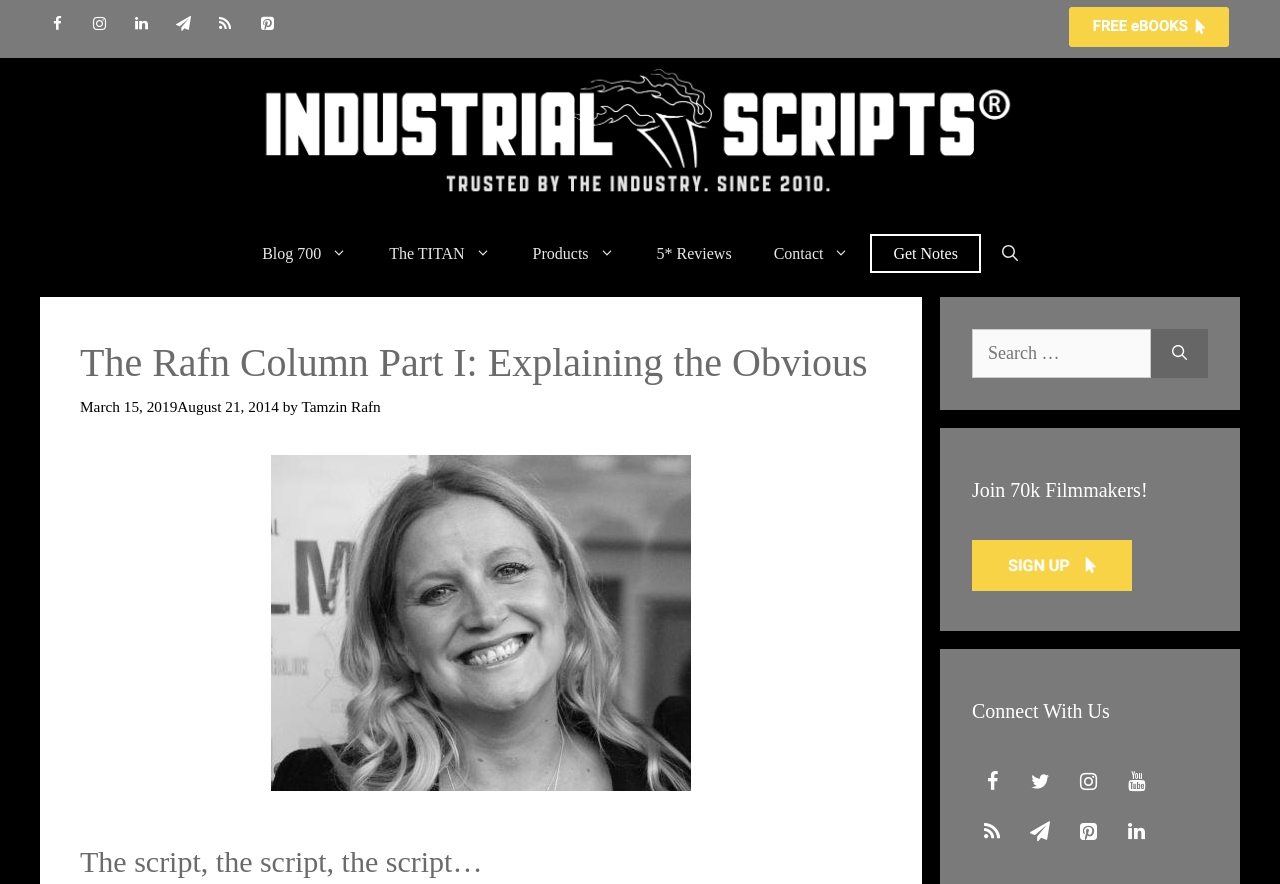Provide a thorough description of the webpage you see.

This webpage is an article titled "The Rafn Column Part I: Explaining the Obvious" on the Industrial Scripts website. At the top, there is a banner with the site's logo and a navigation menu with links to various sections, including "Blog 700", "The TITAN", "Products", "5* Reviews", "Contact", and "Get Notes". 

Below the navigation menu, there is a header section with the article title, publication dates, and the author's name, Tamzin Rafn. To the right of the header, there is an image of Tamzin Rafn. 

The main content of the article is not explicitly described in the accessibility tree, but based on the meta description, it appears to discuss the DOs and DON'Ts of making a professional debut as a script writer.

On the right side of the page, there are several complementary sections. The first section contains social media links, including Facebook, Instagram, LinkedIn, Newsletter, RSS, and Pinterest. 

Below this section, there is a search bar with a label "Search for:" and a search button. 

Further down, there is another section with a heading "Join 70k Filmmakers!" and a link to sign up for the Industrial Scripts newsletter. 

Finally, there is a section with a heading "Connect With Us" and links to various social media platforms, including Facebook, Twitter, Instagram, YouTube, RSS, Newsletter, Pinterest, and LinkedIn.